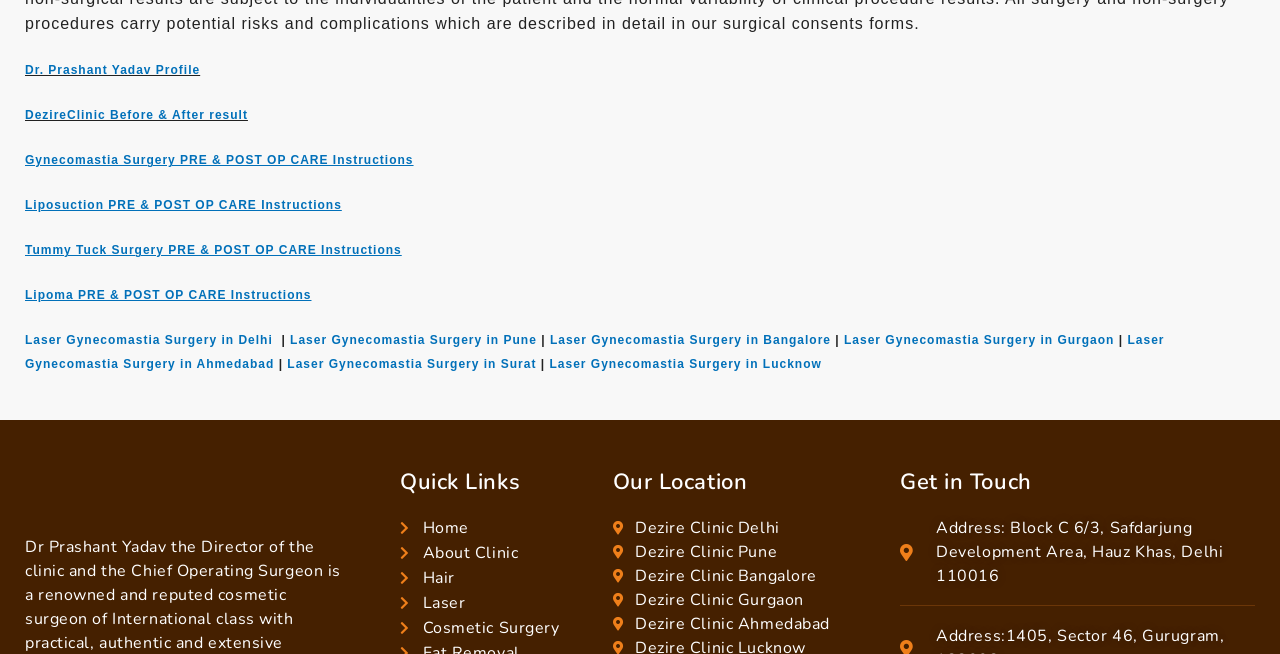Find the bounding box of the UI element described as: "Dr. Prashant Yadav Profile". The bounding box coordinates should be given as four float values between 0 and 1, i.e., [left, top, right, bottom].

[0.02, 0.097, 0.156, 0.118]